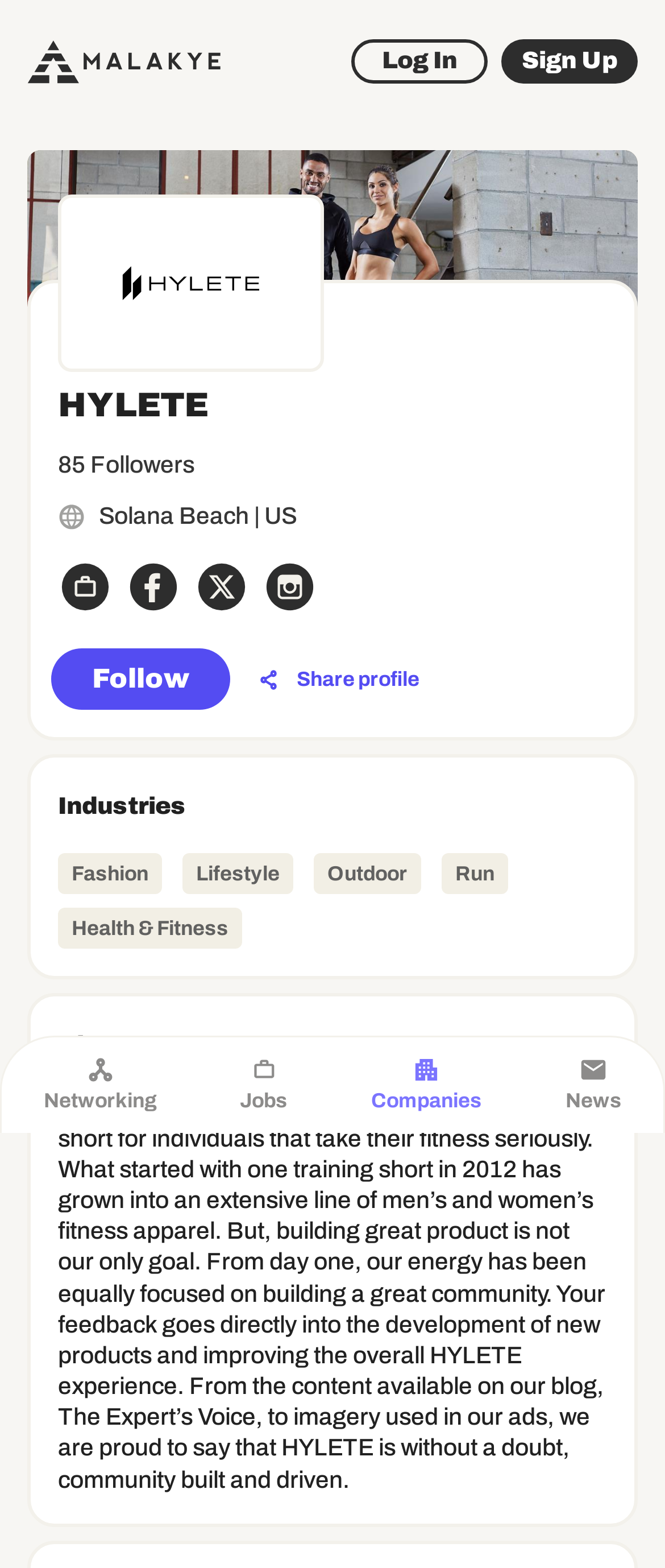Please find the bounding box for the UI component described as follows: "Sign Up".

[0.754, 0.025, 0.959, 0.053]